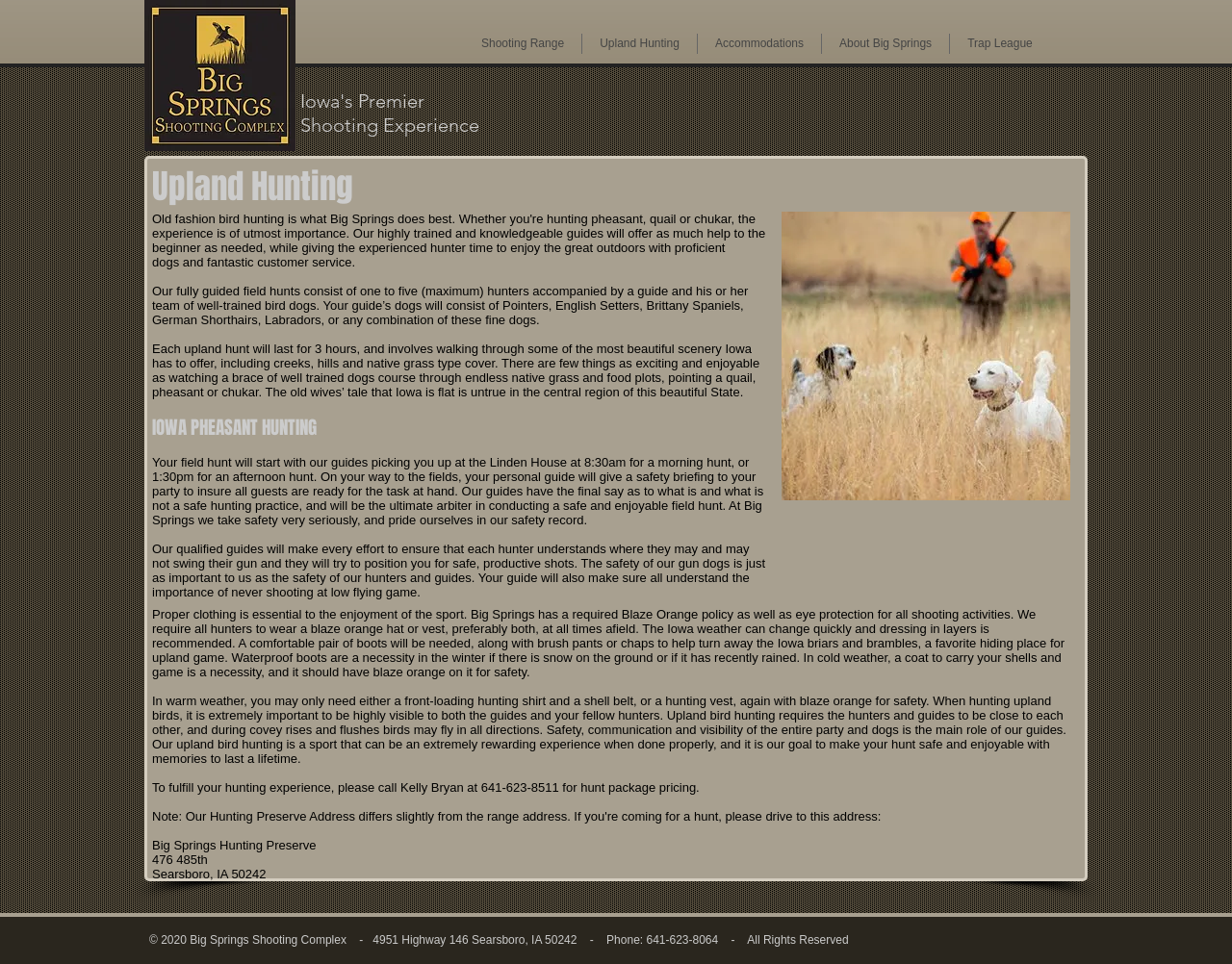What is required for safety during shooting activities?
Provide a detailed and extensive answer to the question.

Based on the webpage content, specifically the StaticText 'Big Springs has a required Blaze Orange policy as well as eye protection for all shooting activities...', it can be inferred that a Blaze Orange policy is required for safety during shooting activities.